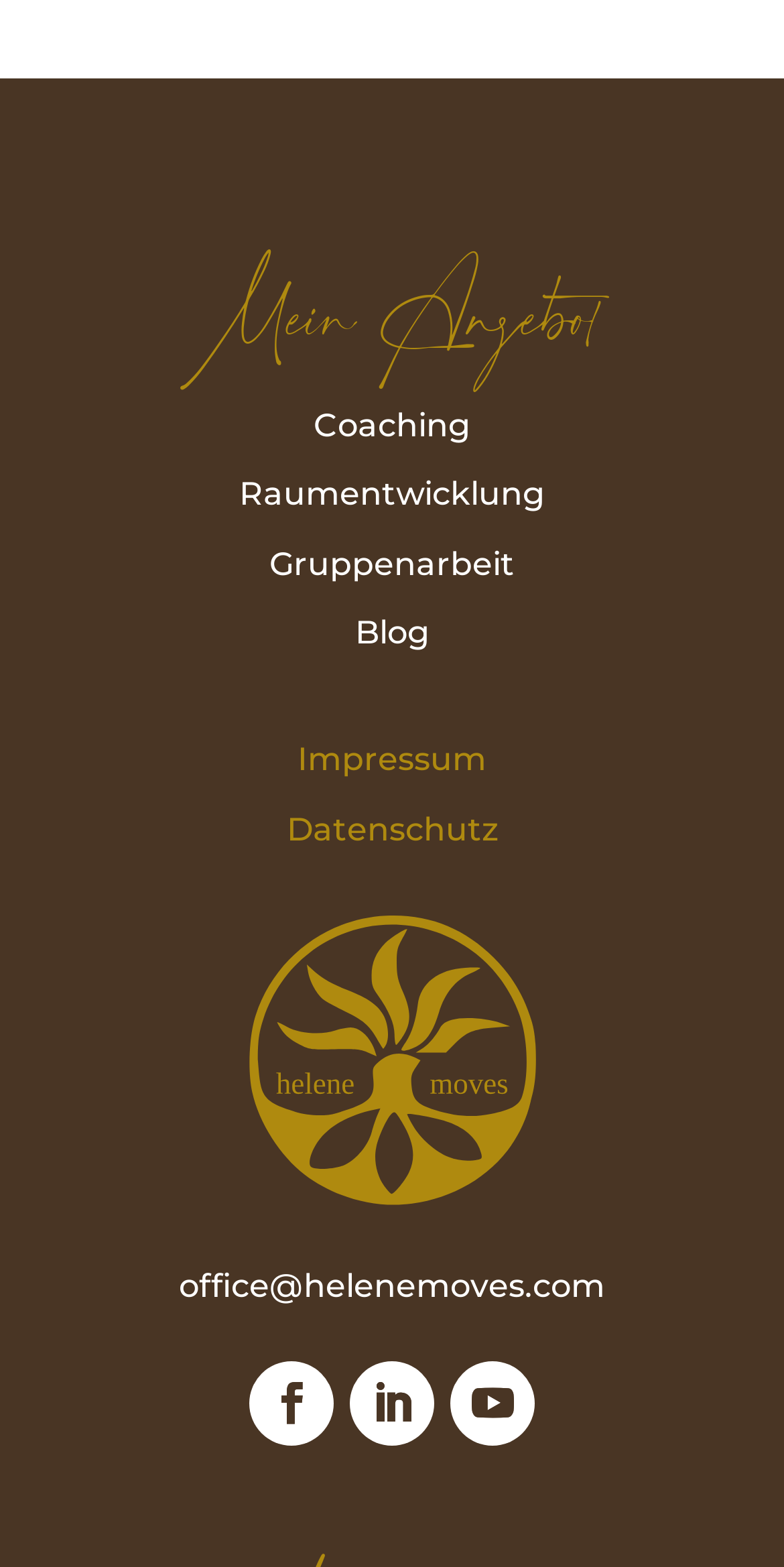Please specify the bounding box coordinates of the clickable region necessary for completing the following instruction: "Click on the office email link". The coordinates must consist of four float numbers between 0 and 1, i.e., [left, top, right, bottom].

[0.228, 0.808, 0.772, 0.832]